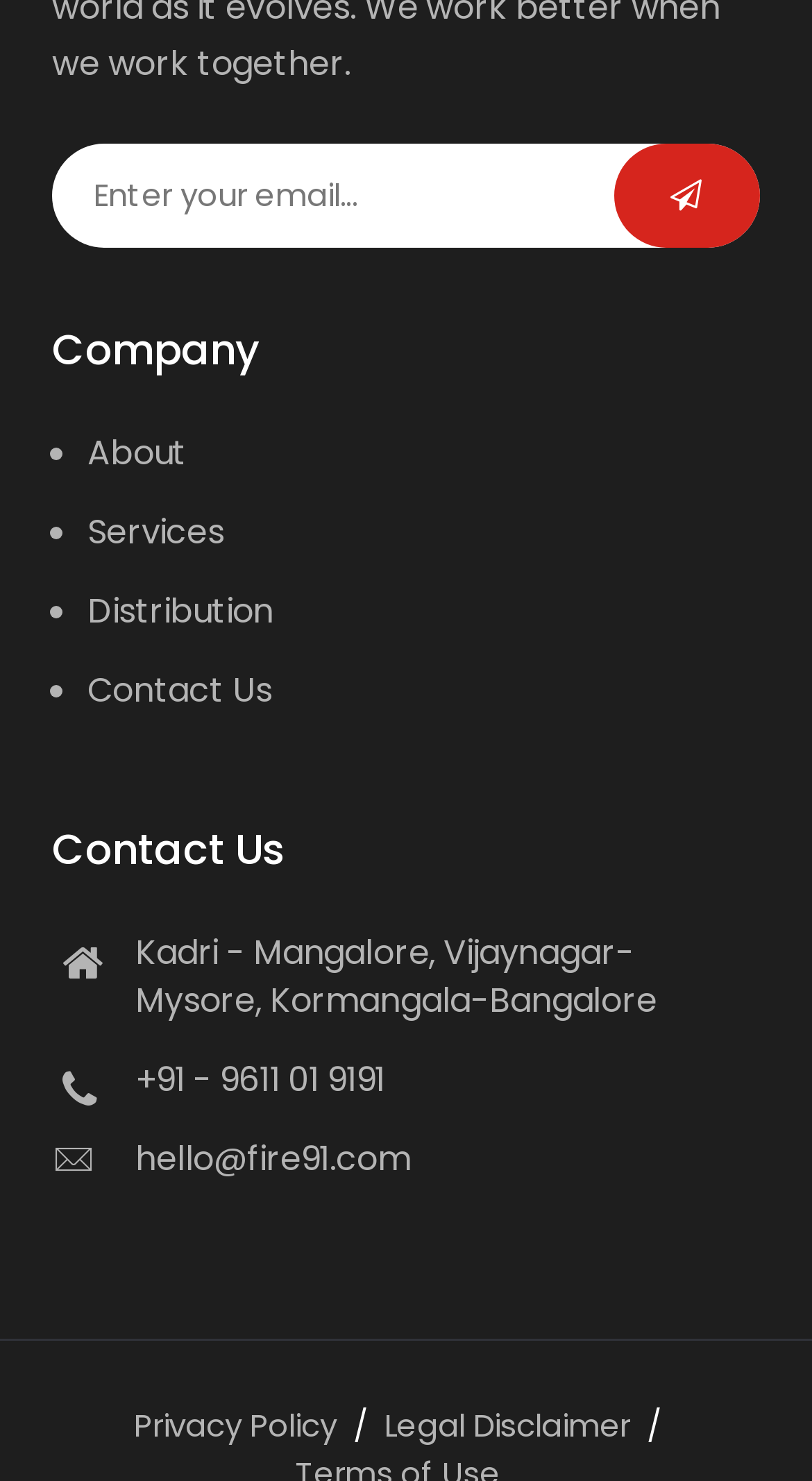Identify the bounding box for the UI element described as: "+91 - 9611 01 9191". The coordinates should be four float numbers between 0 and 1, i.e., [left, top, right, bottom].

[0.167, 0.712, 0.475, 0.745]